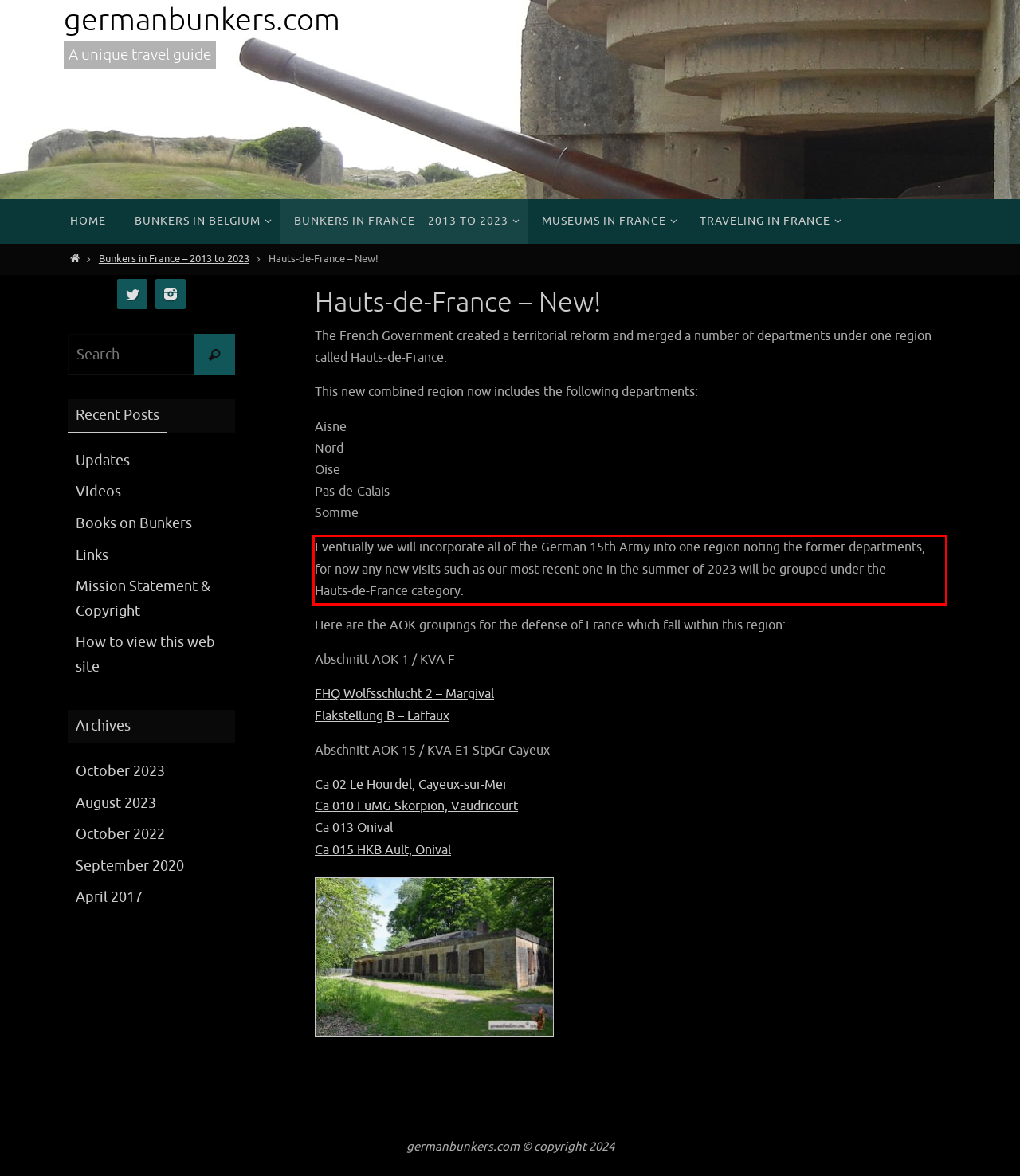From the screenshot of the webpage, locate the red bounding box and extract the text contained within that area.

Eventually we will incorporate all of the German 15th Army into one region noting the former departments, for now any new visits such as our most recent one in the summer of 2023 will be grouped under the Hauts-de-France category.